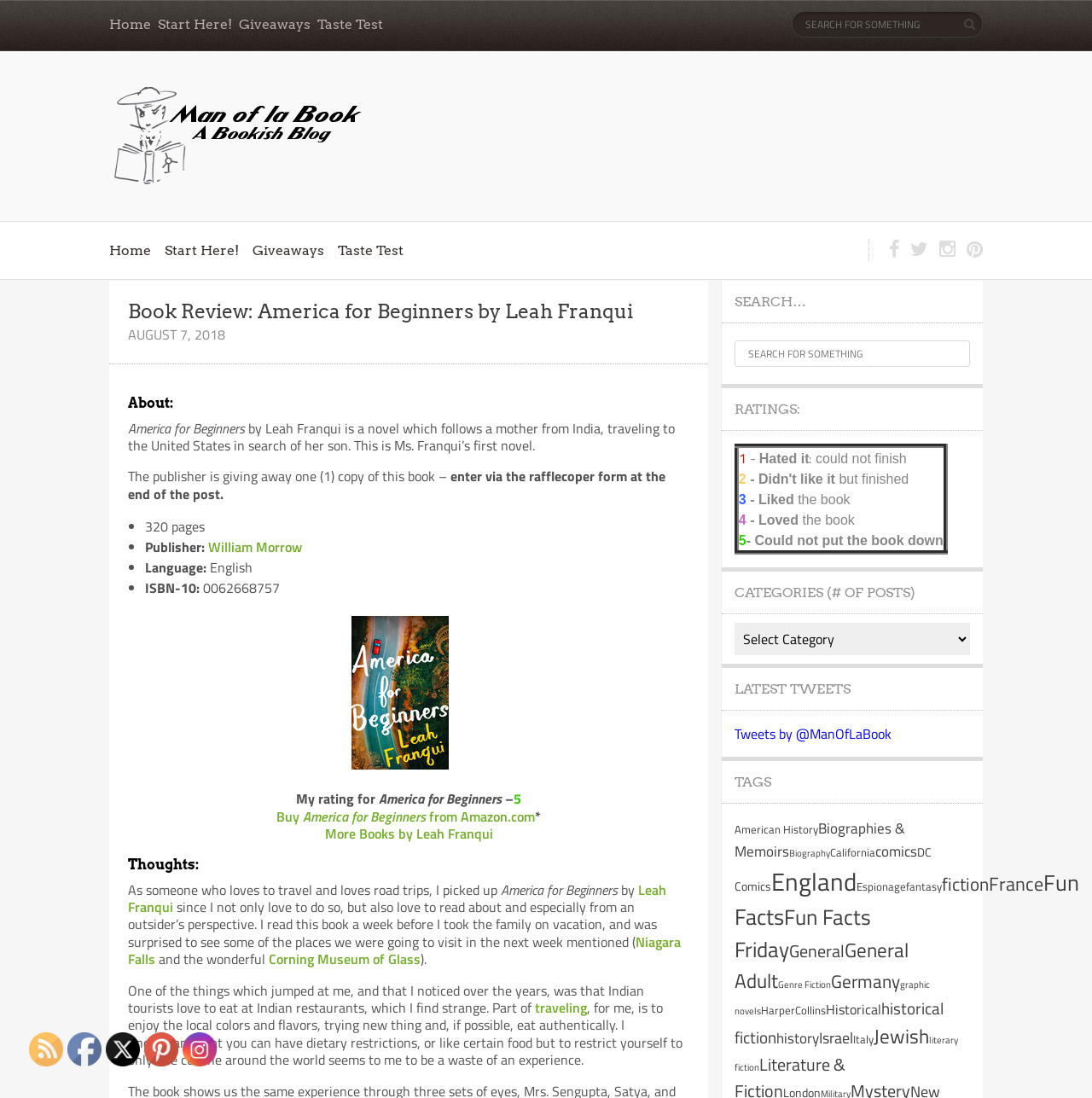What is the rating given to the book by the reviewer?
Offer a detailed and full explanation in response to the question.

The answer can be found in the section 'My rating for' which is located near the bottom of the webpage. The reviewer has given a rating of 5 to the book, indicating that they highly recommend it.